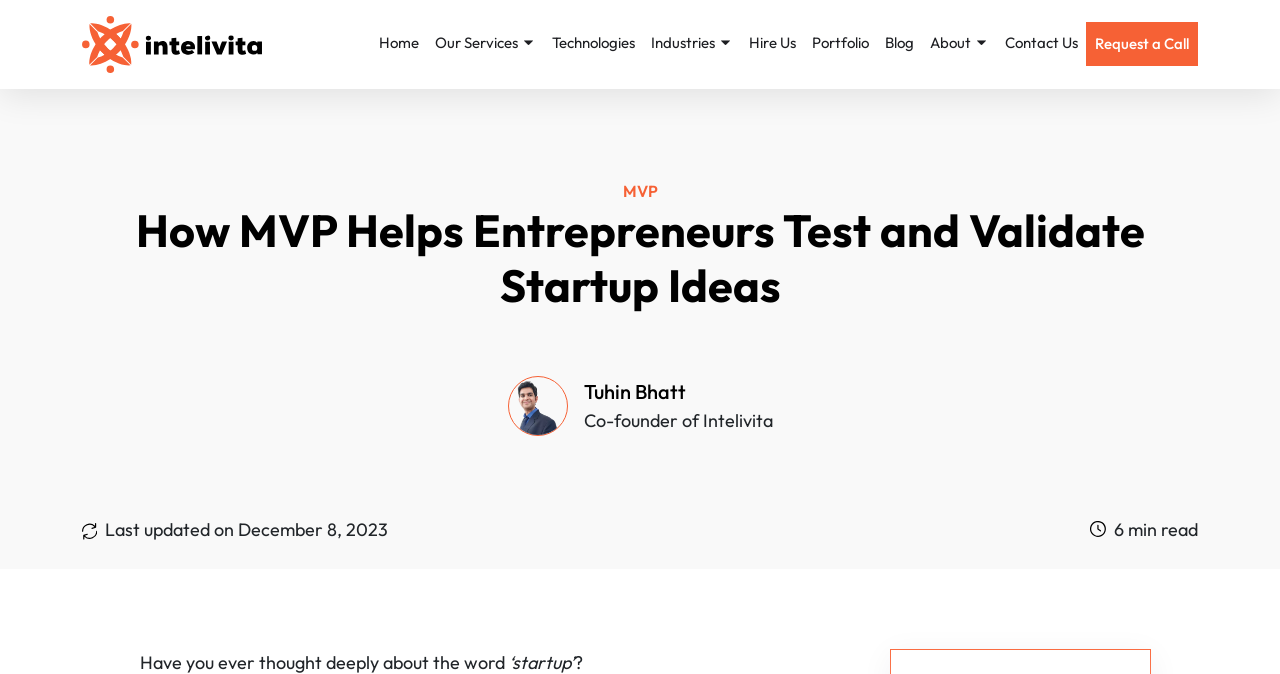Please provide a comprehensive answer to the question based on the screenshot: Who is the author of the article?

The author's name is mentioned in the article section, specifically in the link element with the text 'Tuhin Bhatt', which is accompanied by a photo of the author.